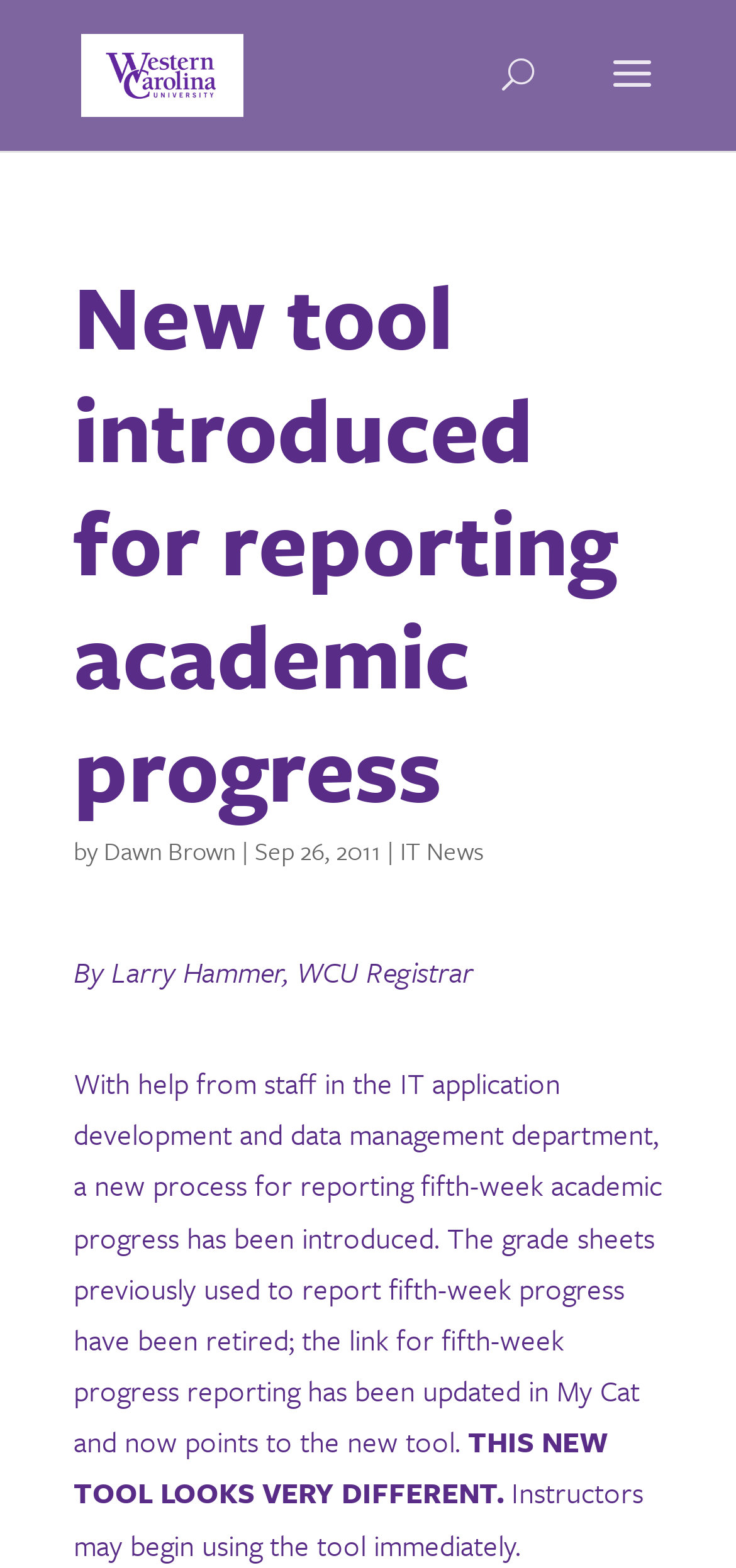Where can instructors access the new tool?
Based on the image, give a one-word or short phrase answer.

My Cat